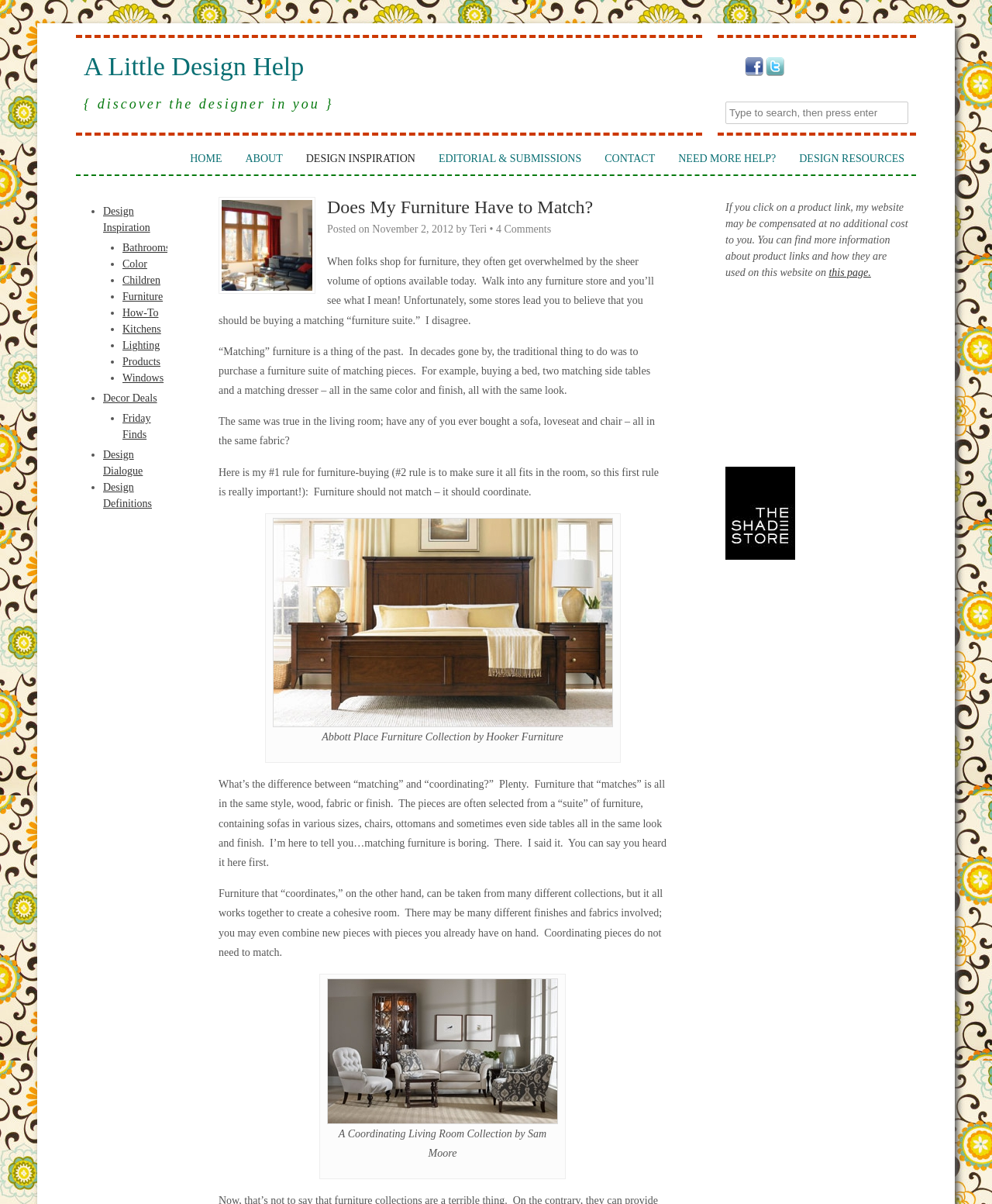Locate the bounding box of the UI element with the following description: "http://www.ks.uiuc.edu/Research/biocore/".

None